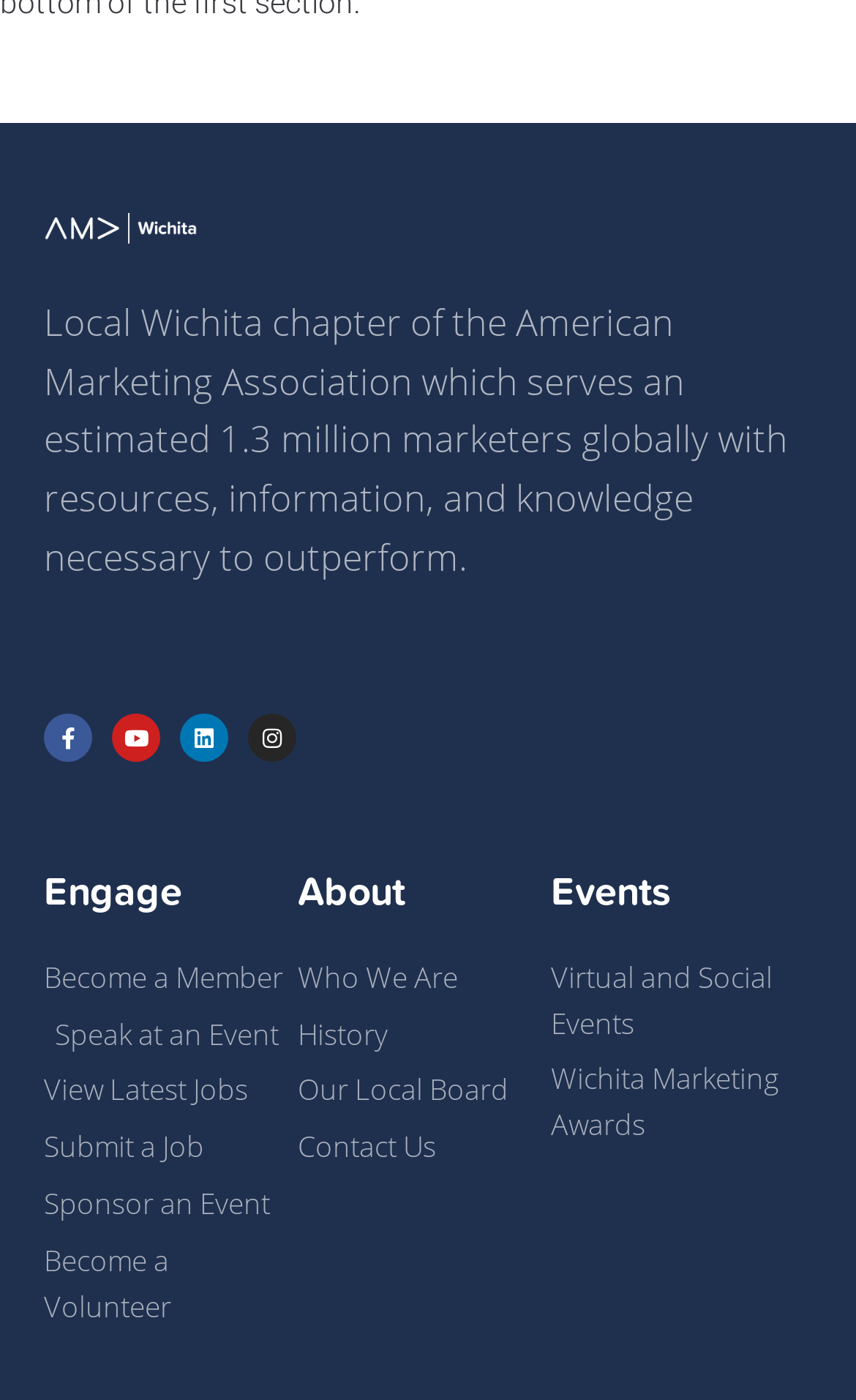Specify the bounding box coordinates for the region that must be clicked to perform the given instruction: "Contact the local chapter".

[0.347, 0.803, 0.644, 0.836]